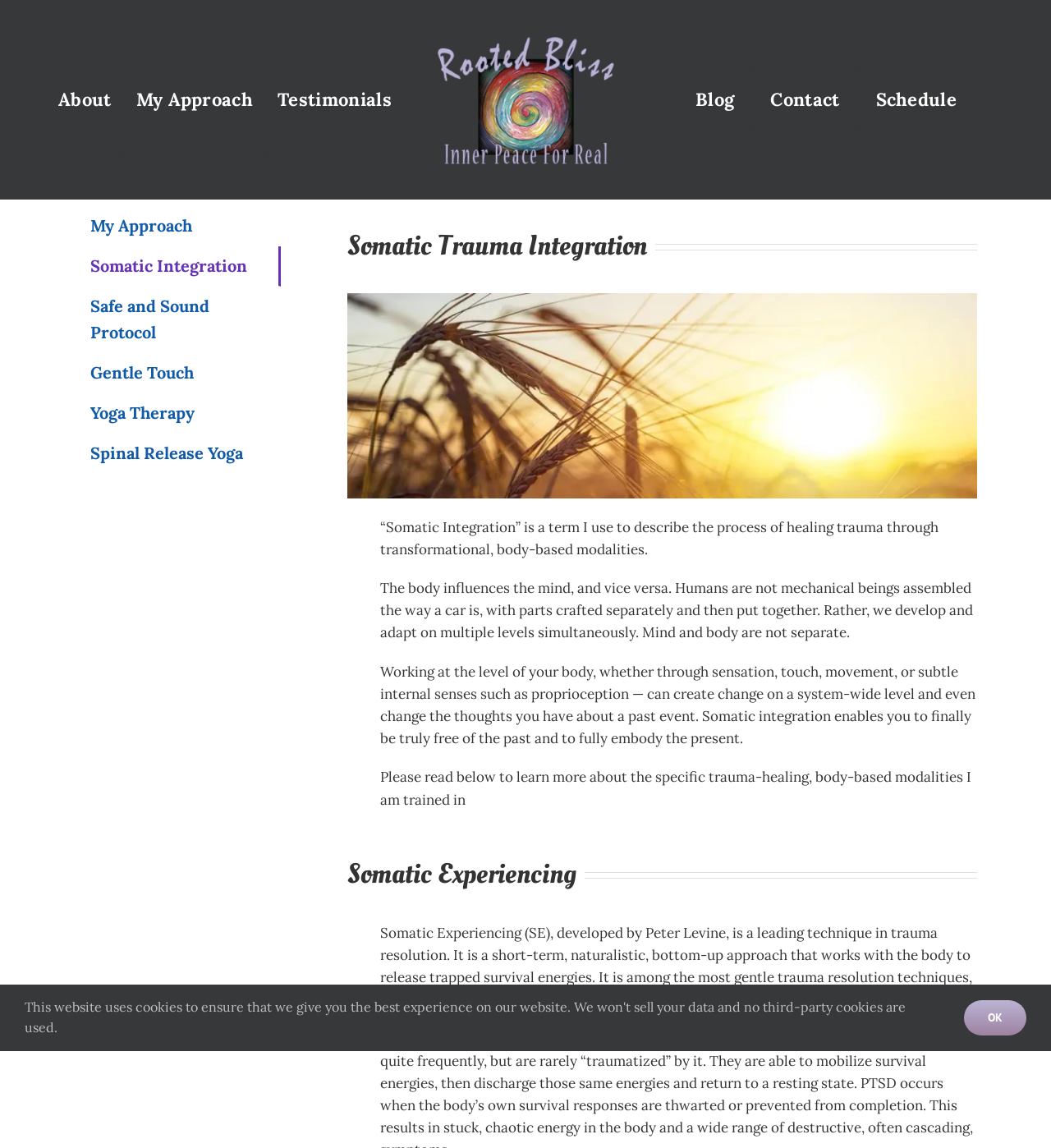Point out the bounding box coordinates of the section to click in order to follow this instruction: "Click on About".

[0.044, 0.037, 0.118, 0.137]